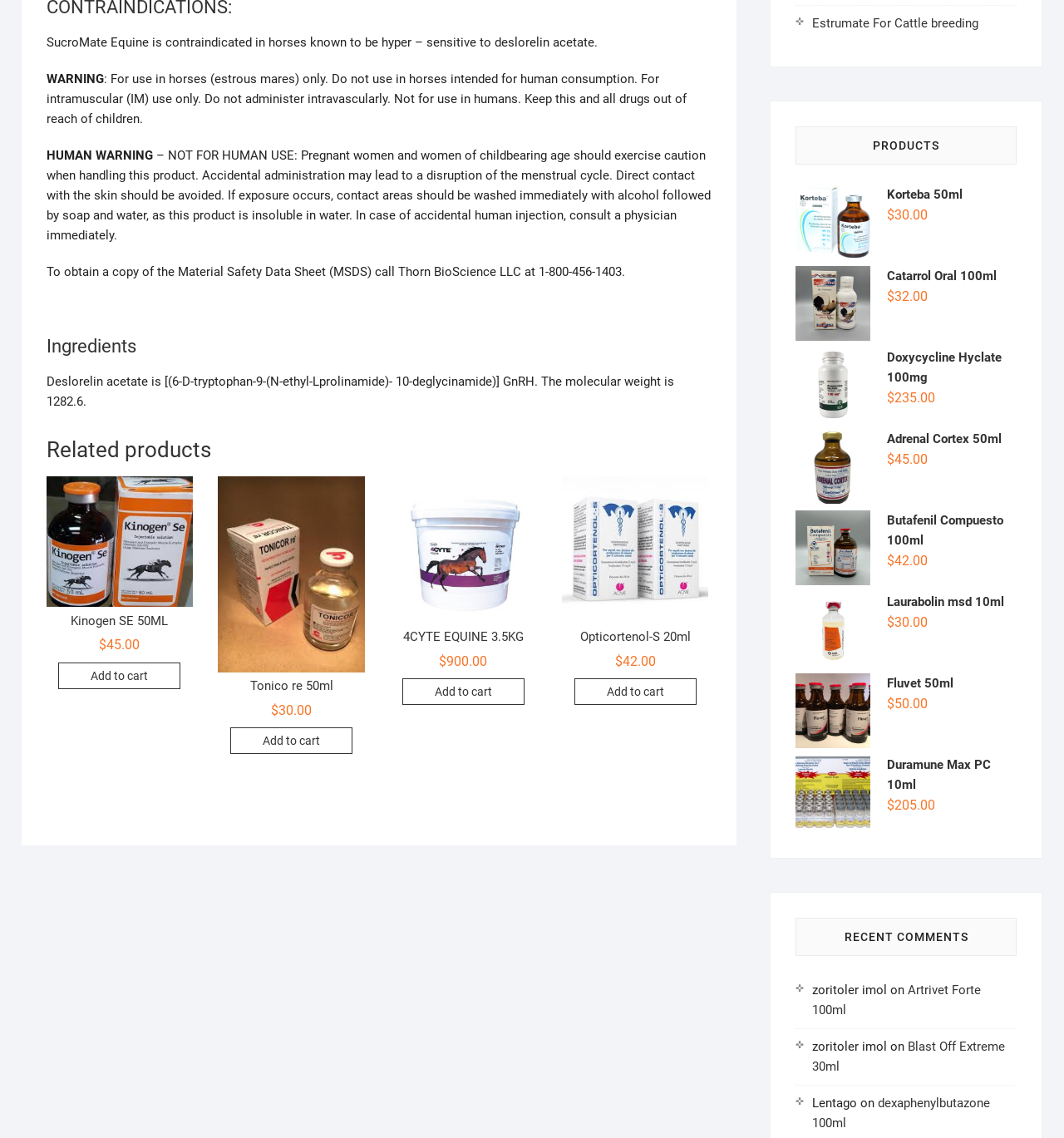Give the bounding box coordinates for this UI element: "Duramune Max PC 10ml". The coordinates should be four float numbers between 0 and 1, arranged as [left, top, right, bottom].

[0.747, 0.663, 0.956, 0.698]